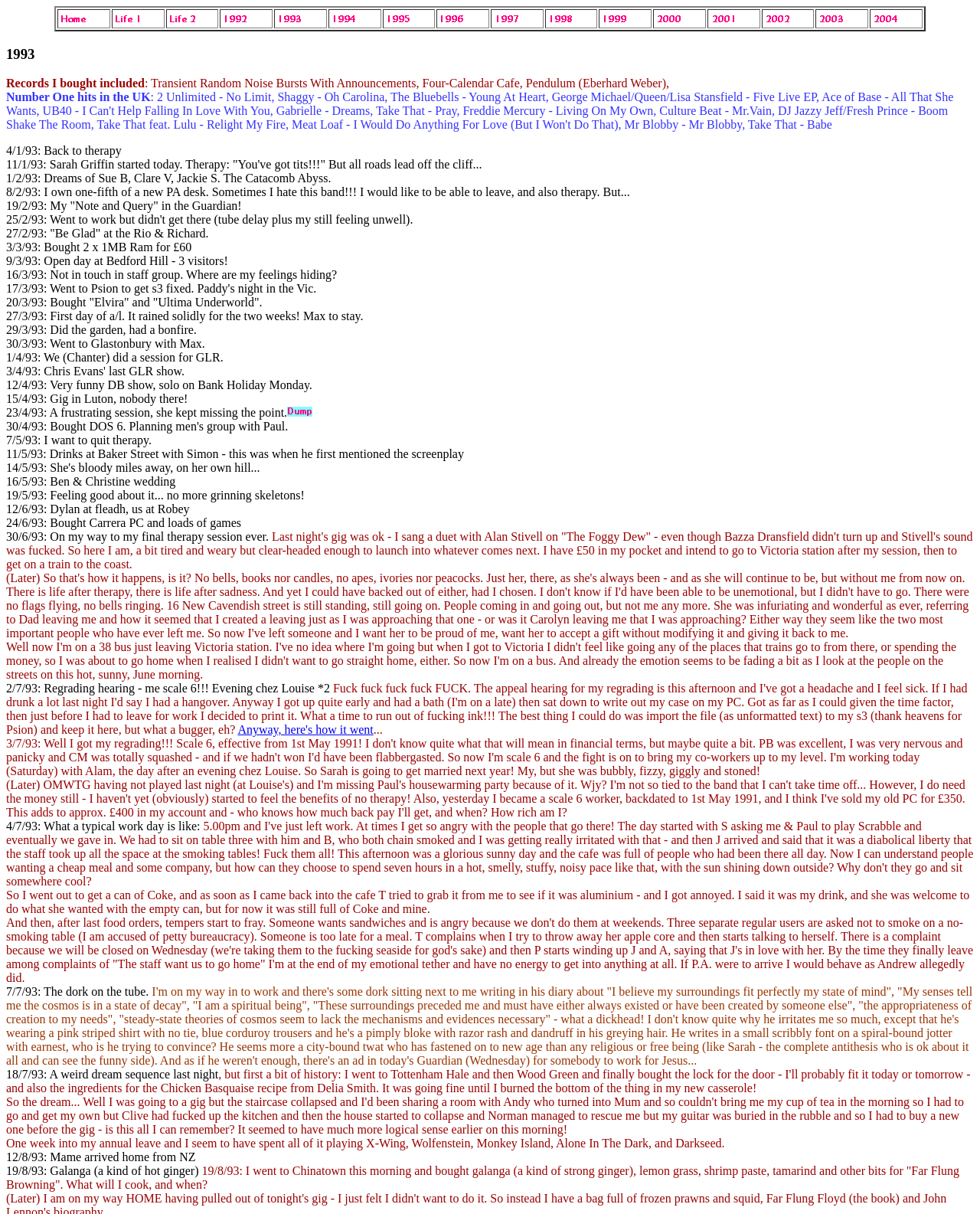Produce an elaborate caption capturing the essence of the webpage.

The webpage appears to be a personal journal or diary from 1993. At the top, there is a heading that reads "1993" in a prominent font. Below the heading, there is a table with multiple rows, each containing a link and an image. The images are arranged in a grid-like pattern, taking up most of the top section of the page.

Below the table, there are multiple paragraphs of text, each describing a specific date in 1993. The text is arranged in a chronological order, starting from January 1st, 1993, and ending on June 30th, 1993. The paragraphs are brief and seem to be personal notes or reflections about the author's daily life, including events, thoughts, and feelings.

There are 24 paragraphs in total, each describing a specific date. The text is dense and takes up most of the page, with some paragraphs being shorter than others. There are no clear headings or subheadings, but the text is organized by date, making it easy to follow.

Throughout the page, there are no other images besides the ones in the table at the top. The overall layout is simple, with a focus on the text and the personal reflections of the author.